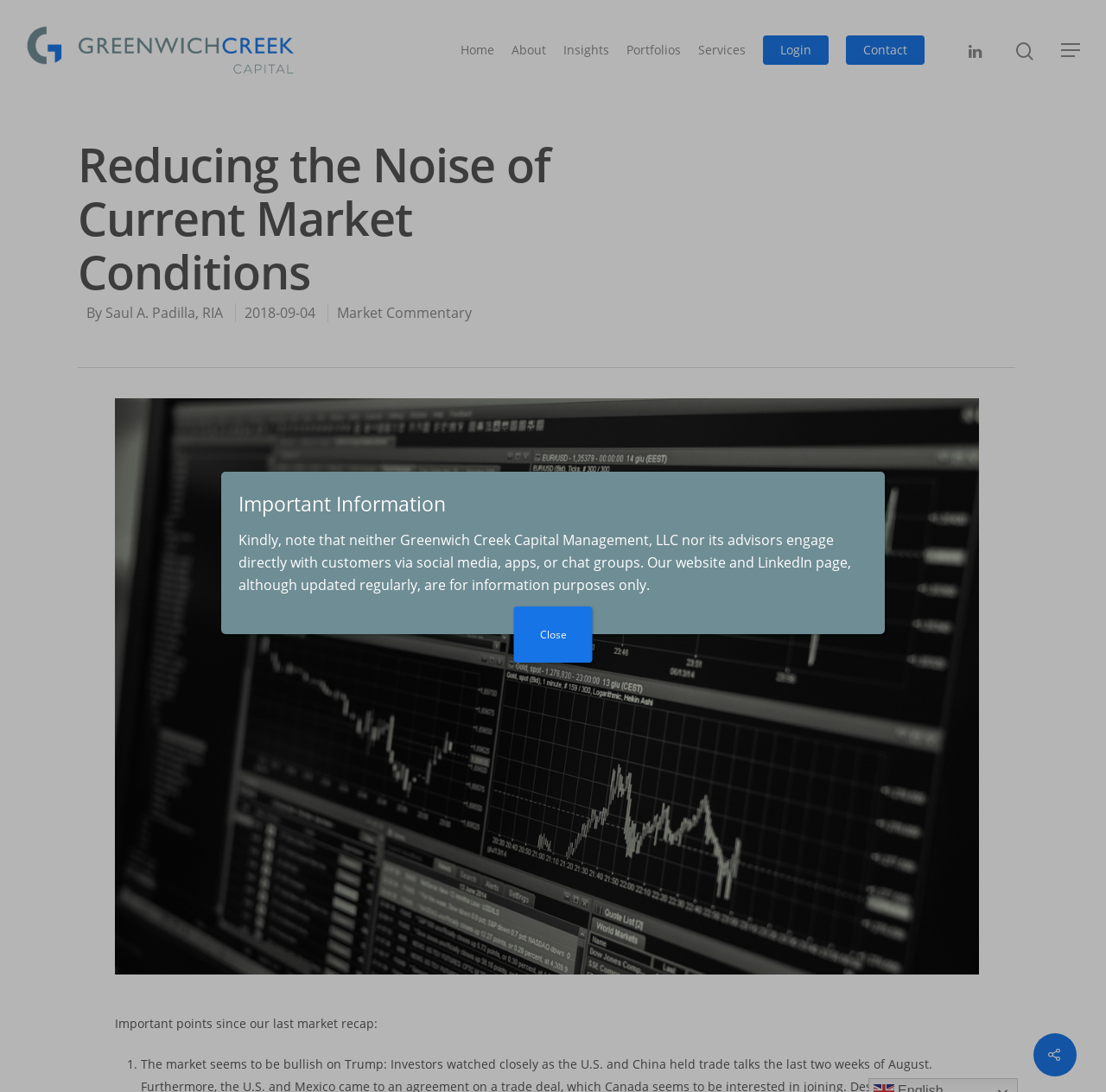Identify the bounding box coordinates of the area that should be clicked in order to complete the given instruction: "Go to Manage Accounts". The bounding box coordinates should be four float numbers between 0 and 1, i.e., [left, top, right, bottom].

None